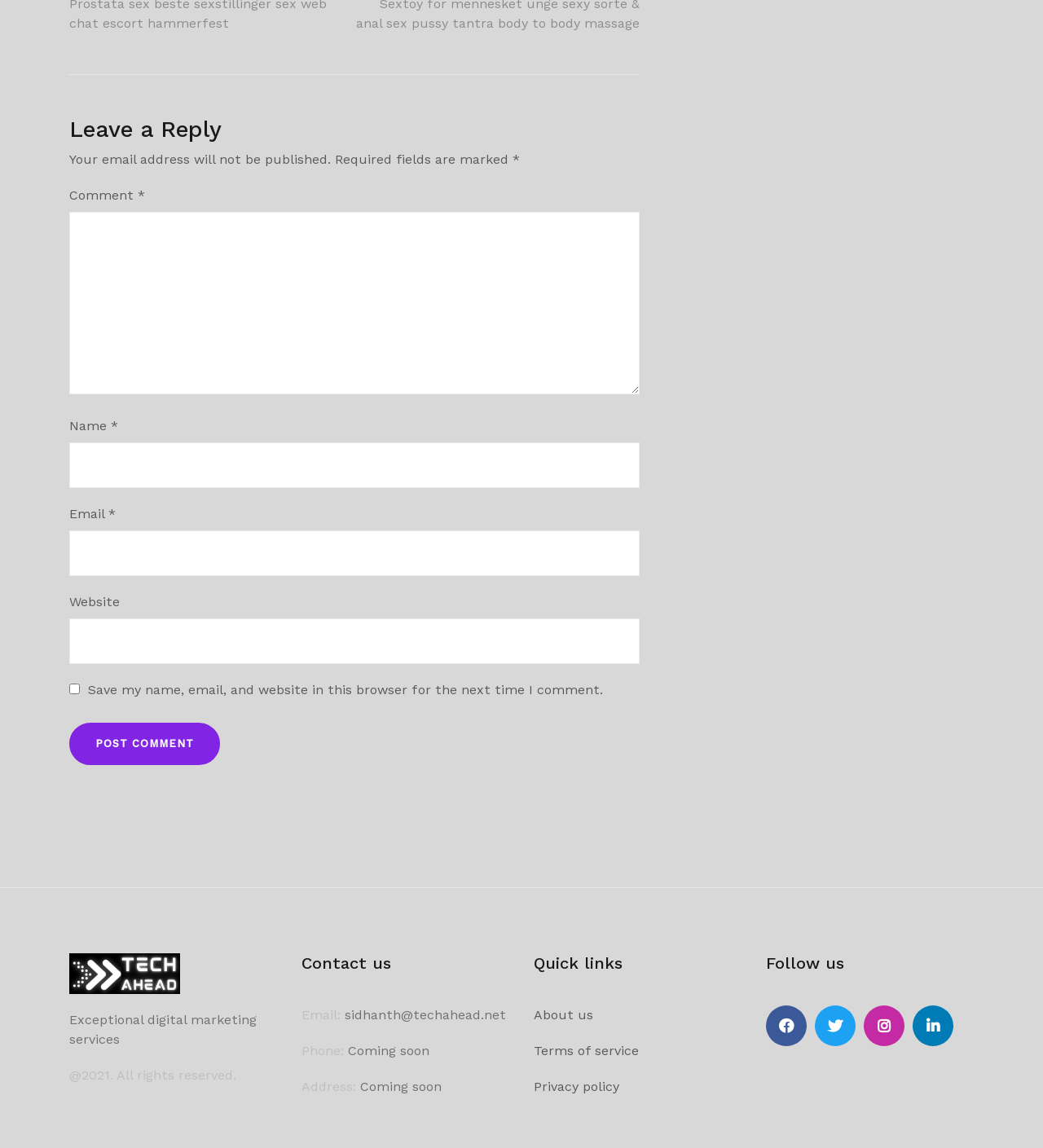Find the bounding box coordinates of the clickable area that will achieve the following instruction: "Click the Post Comment button".

[0.066, 0.63, 0.211, 0.666]